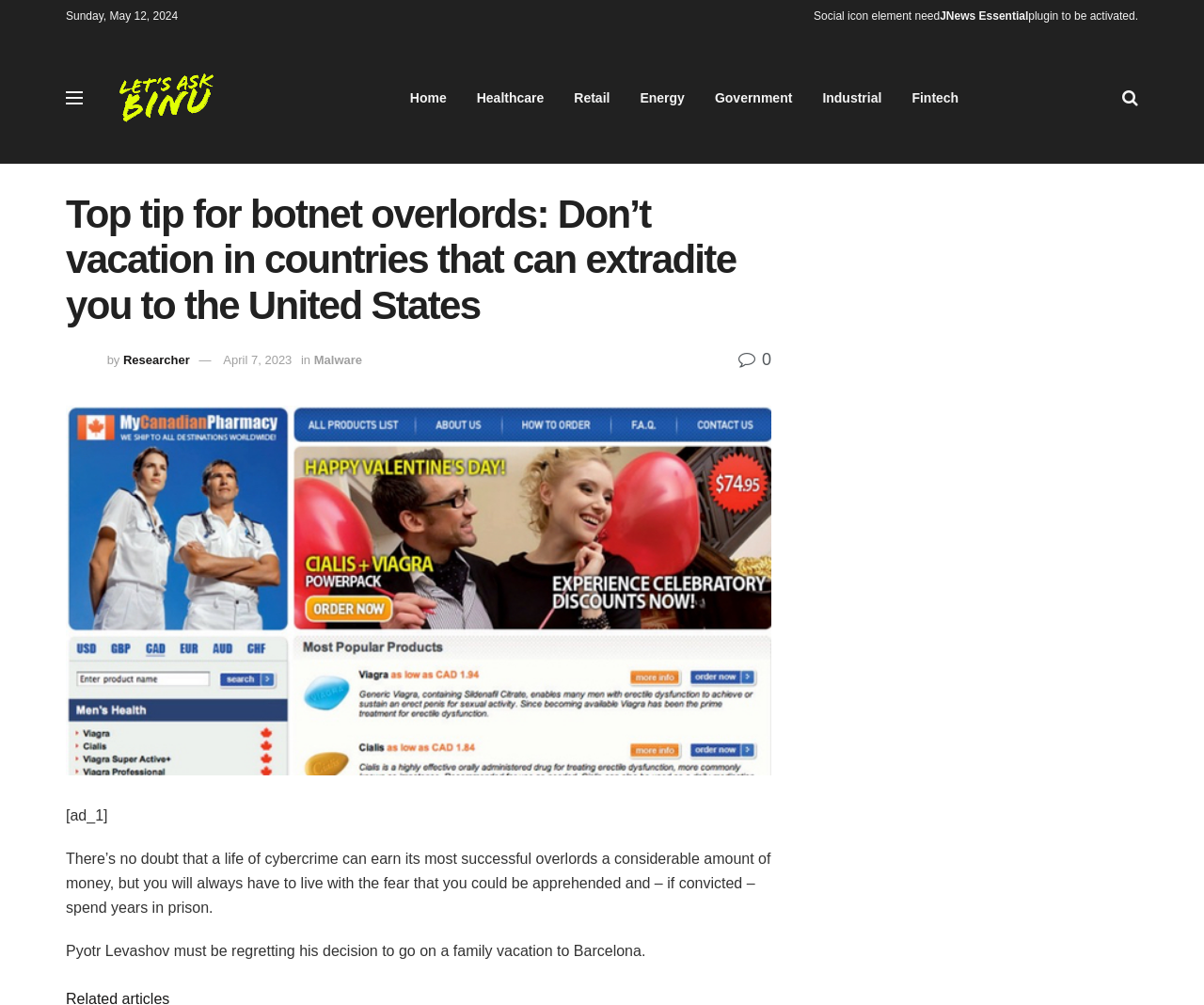Give a detailed account of the webpage.

The webpage appears to be a news article or blog post with a focus on cybersecurity. At the top, there is a date "Sunday, May 12, 2024" and a series of social media icons. Below that, there is a header section with links to different categories such as "Home", "Healthcare", "Retail", and others.

The main article title "Top tip for botnet overlords: Don’t vacation in countries that can extradite you to the United States" is prominently displayed, accompanied by an image of a researcher. The author's name "Researcher" is mentioned, along with the date "April 7, 2023" and a category tag "Malware".

The article itself begins with a paragraph discussing the risks of a life of cybercrime, followed by a specific example of someone named Pyotr Levashov who was apprehended while on vacation in Barcelona. There is also an advertisement or sponsored content section marked "[ad_1]".

Throughout the page, there are several links and icons, including a search icon and a link to the website's homepage. The overall layout is organized, with clear headings and concise text.